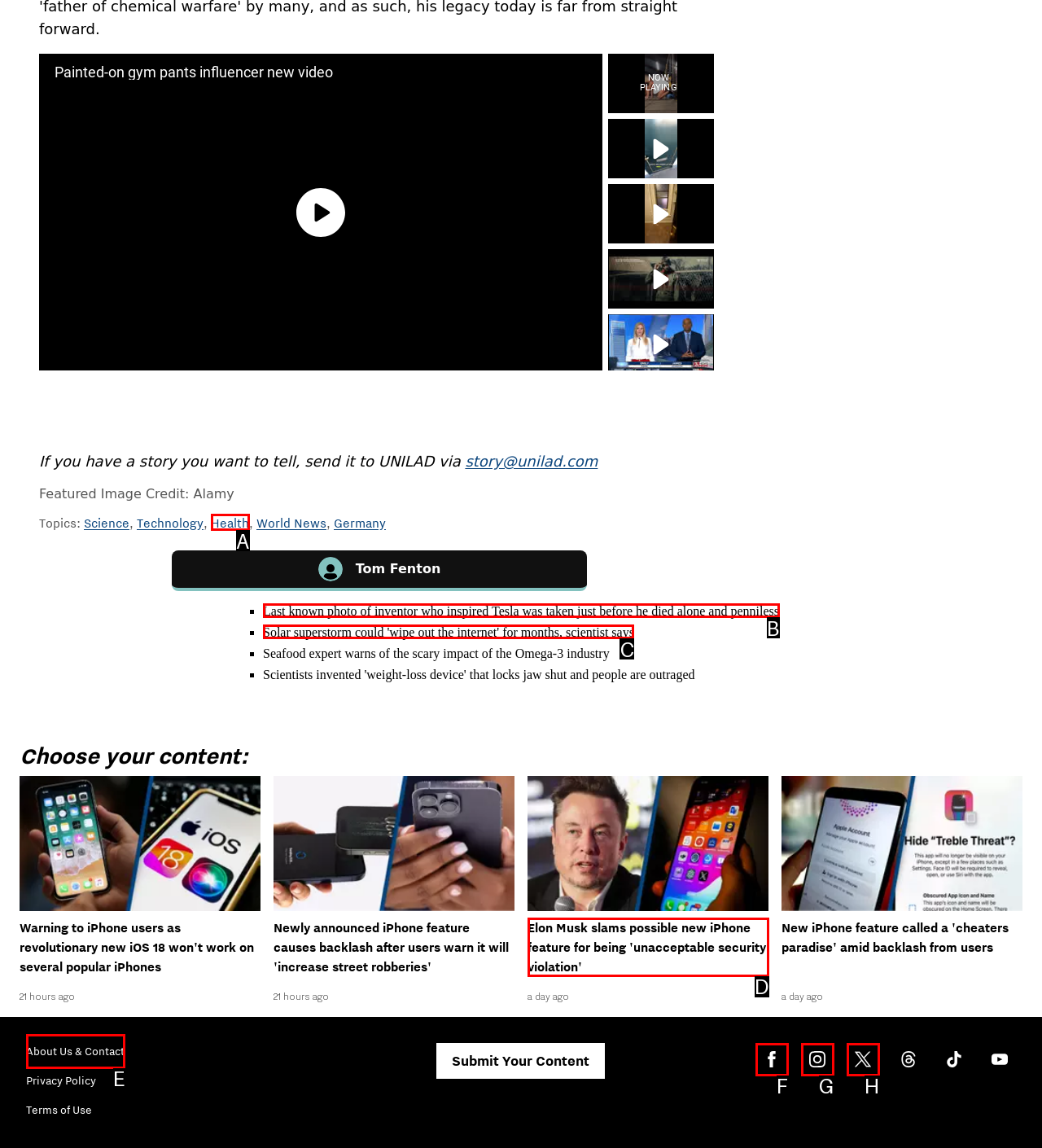Determine the option that best fits the description: About Us & Contact
Reply with the letter of the correct option directly.

E